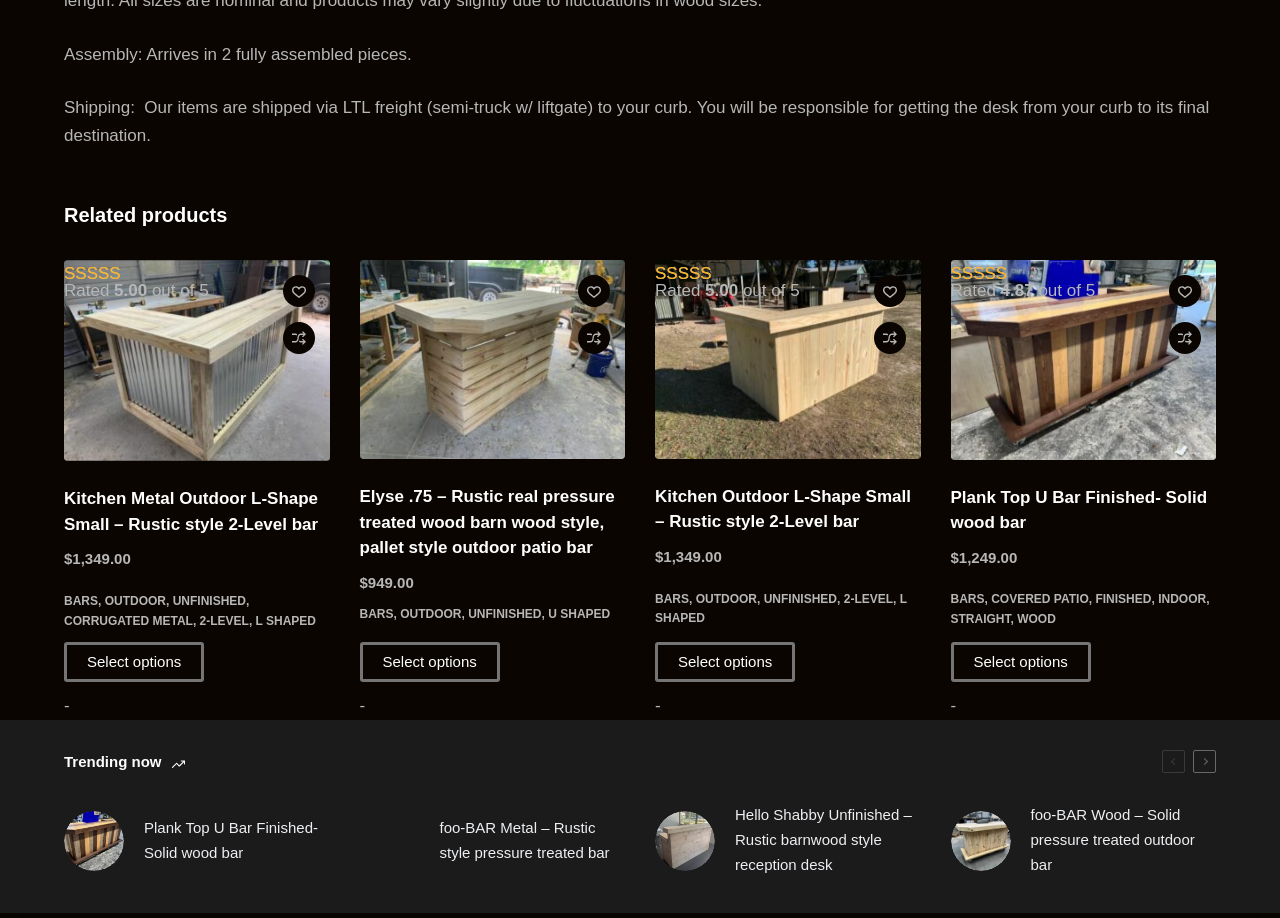Given the element description aria-label="Add to compare", identify the bounding box coordinates for the UI element on the webpage screenshot. The format should be (top-left x, top-left y, bottom-right x, bottom-right y), with values between 0 and 1.

[0.682, 0.351, 0.707, 0.386]